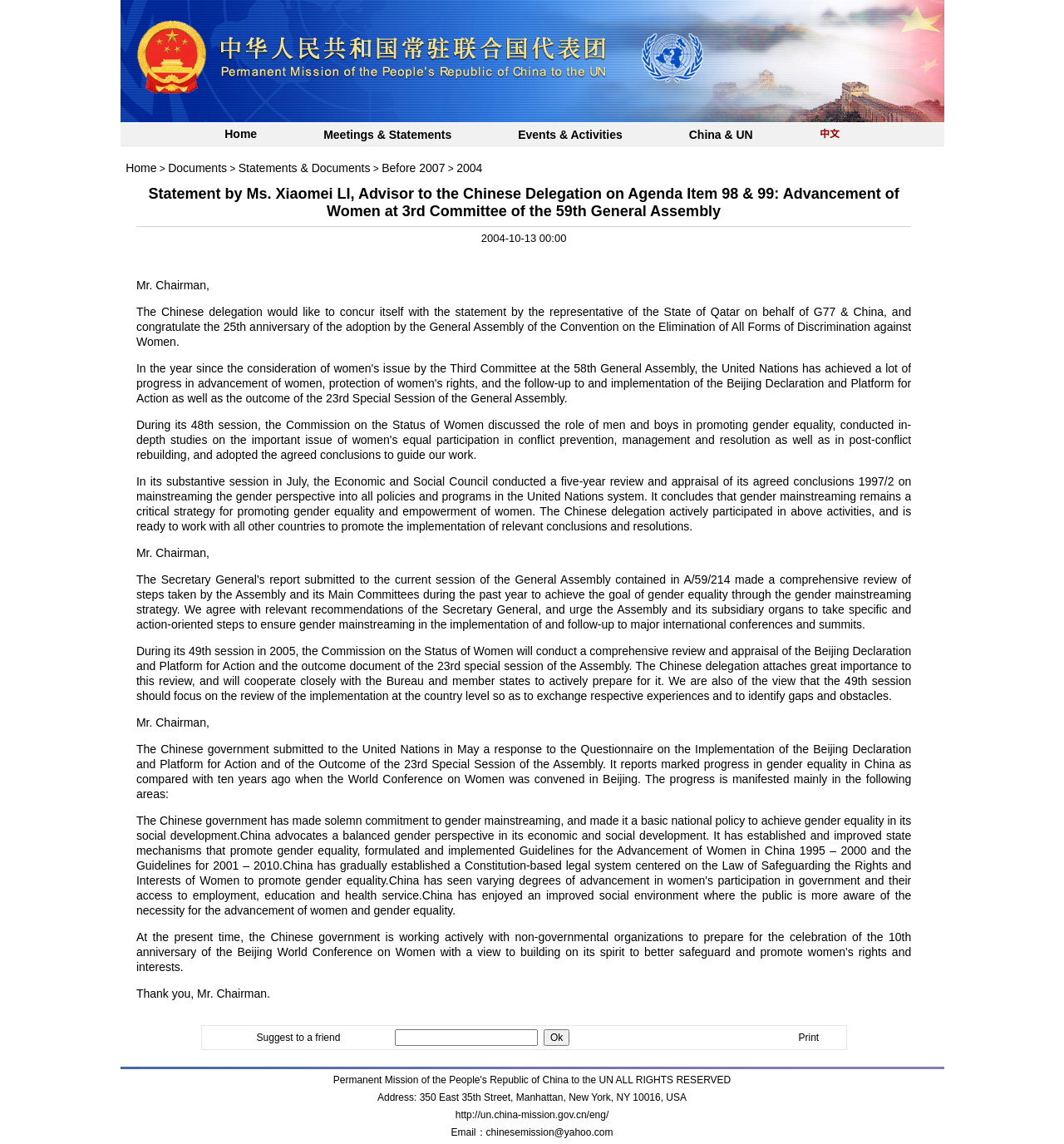Select the bounding box coordinates of the element I need to click to carry out the following instruction: "Print the page".

[0.75, 0.902, 0.77, 0.912]